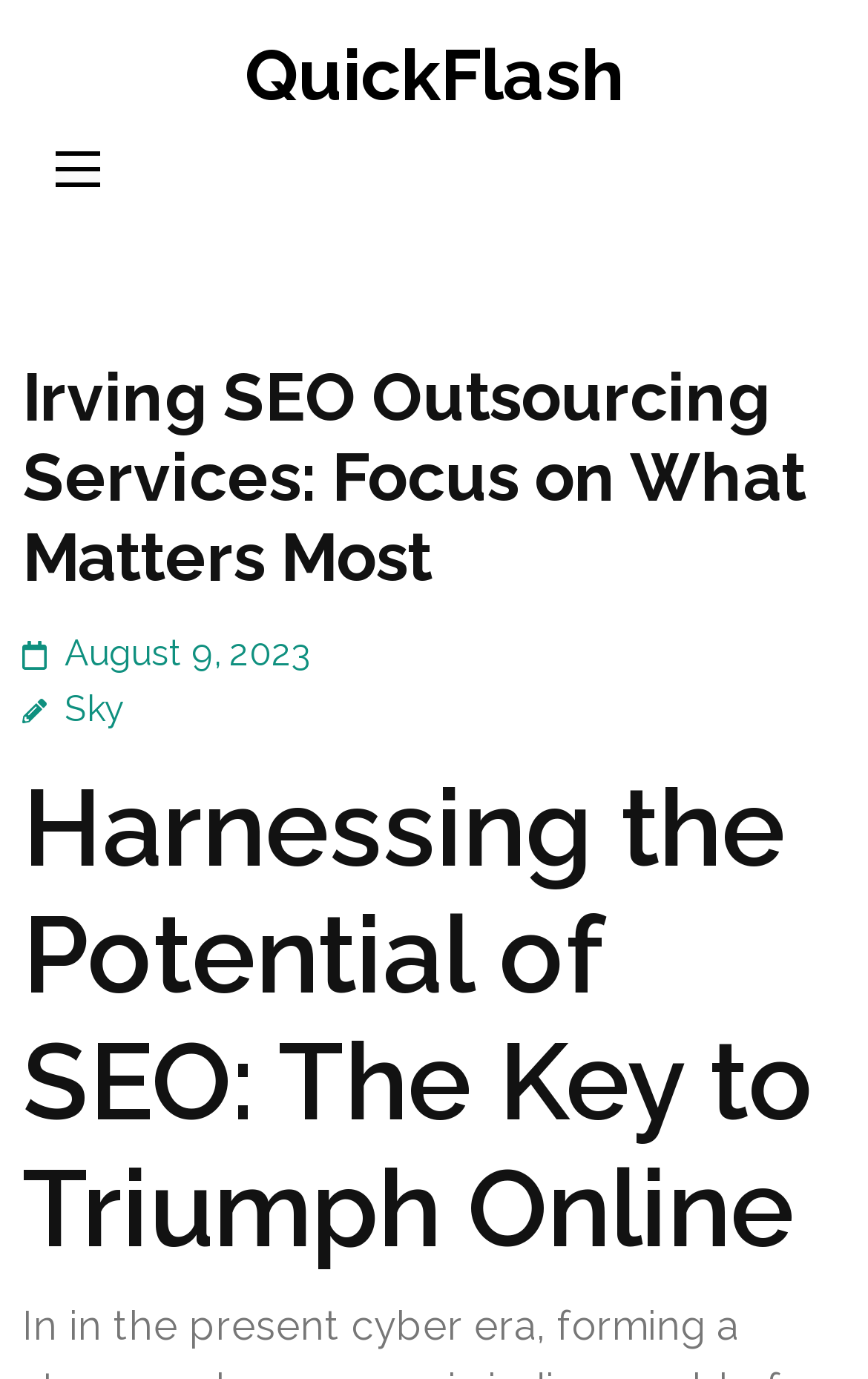Extract the top-level heading from the webpage and provide its text.

Irving SEO Outsourcing Services: Focus on What Matters Most